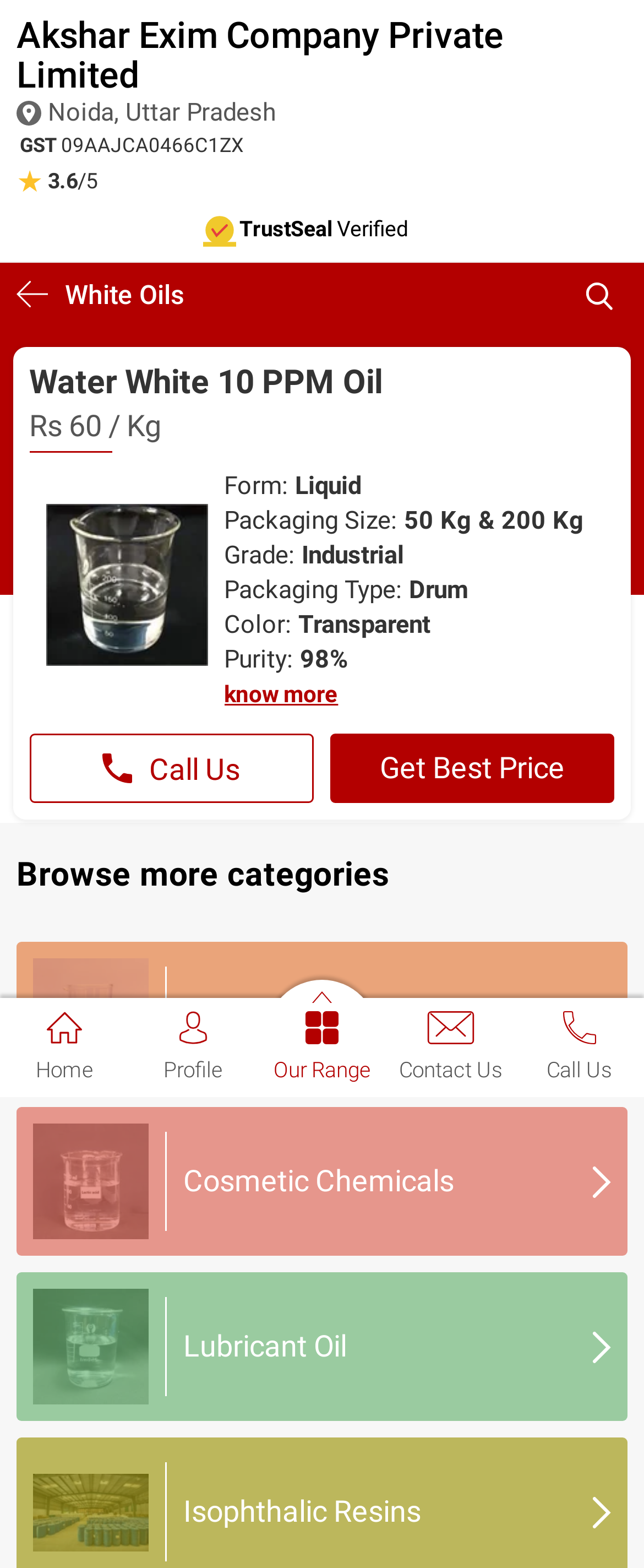What is the company name?
Using the image, answer in one word or phrase.

Akshar Exim Company Private Limited